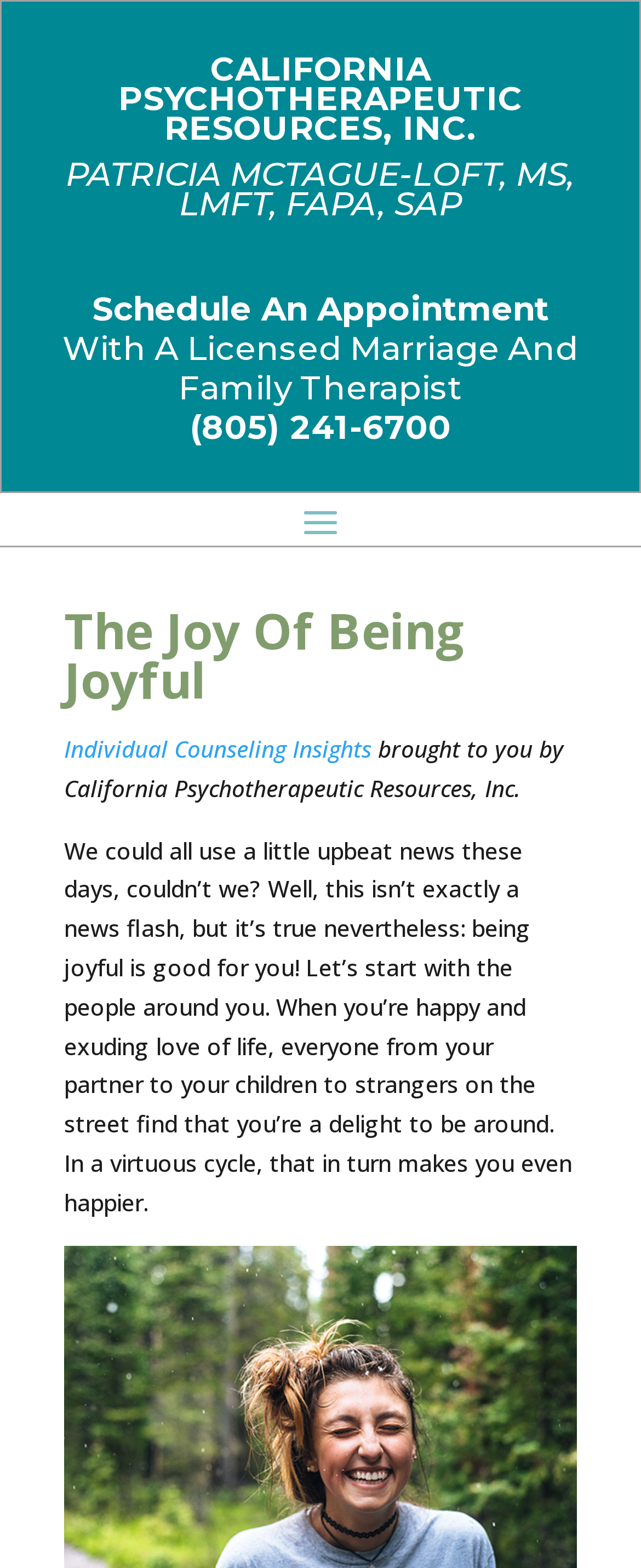Create a full and detailed caption for the entire webpage.

The webpage is about California Psychotherapeutic Resources, Inc. and its counseling services. At the top, there is a heading with the company name, followed by a heading with the name and credentials of Patricia McTague-Loft, a licensed marriage and family therapist. Below this, there is a heading with a call-to-action to schedule an appointment with a licensed therapist, including a phone number.

Further down, there is a prominent heading that reads "The Joy Of Being Joyful". Below this heading, there is a link to "Individual Counseling Insights" brought to you by California Psychotherapeutic Resources, Inc. Next to the link, there is a paragraph of text that discusses the benefits of being joyful, including how it affects the people around you and creates a virtuous cycle of happiness. This paragraph is positioned in the middle of the page, taking up a significant amount of space.